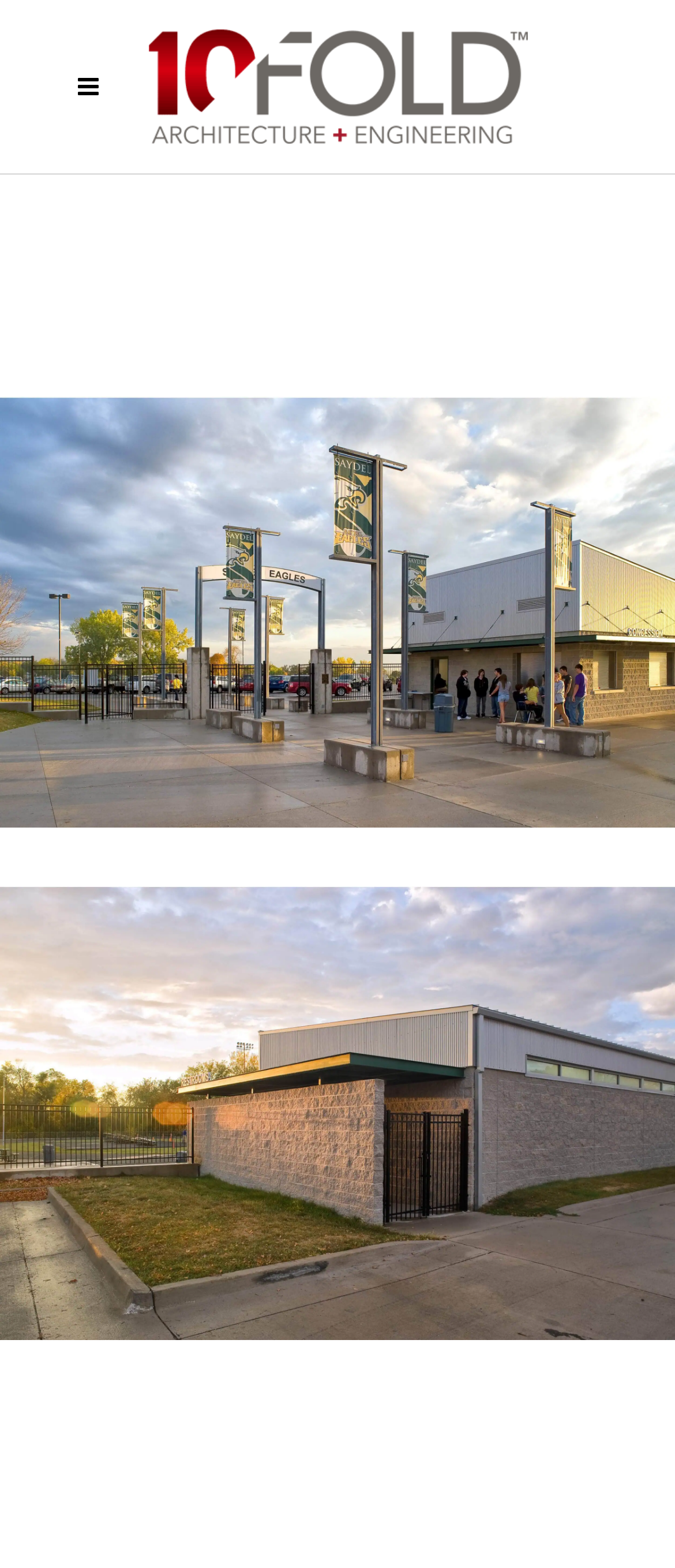From the given element description: "alt="mobile logo"", find the bounding box for the UI element. Provide the coordinates as four float numbers between 0 and 1, in the order [left, top, right, bottom].

[0.221, 0.019, 0.781, 0.092]